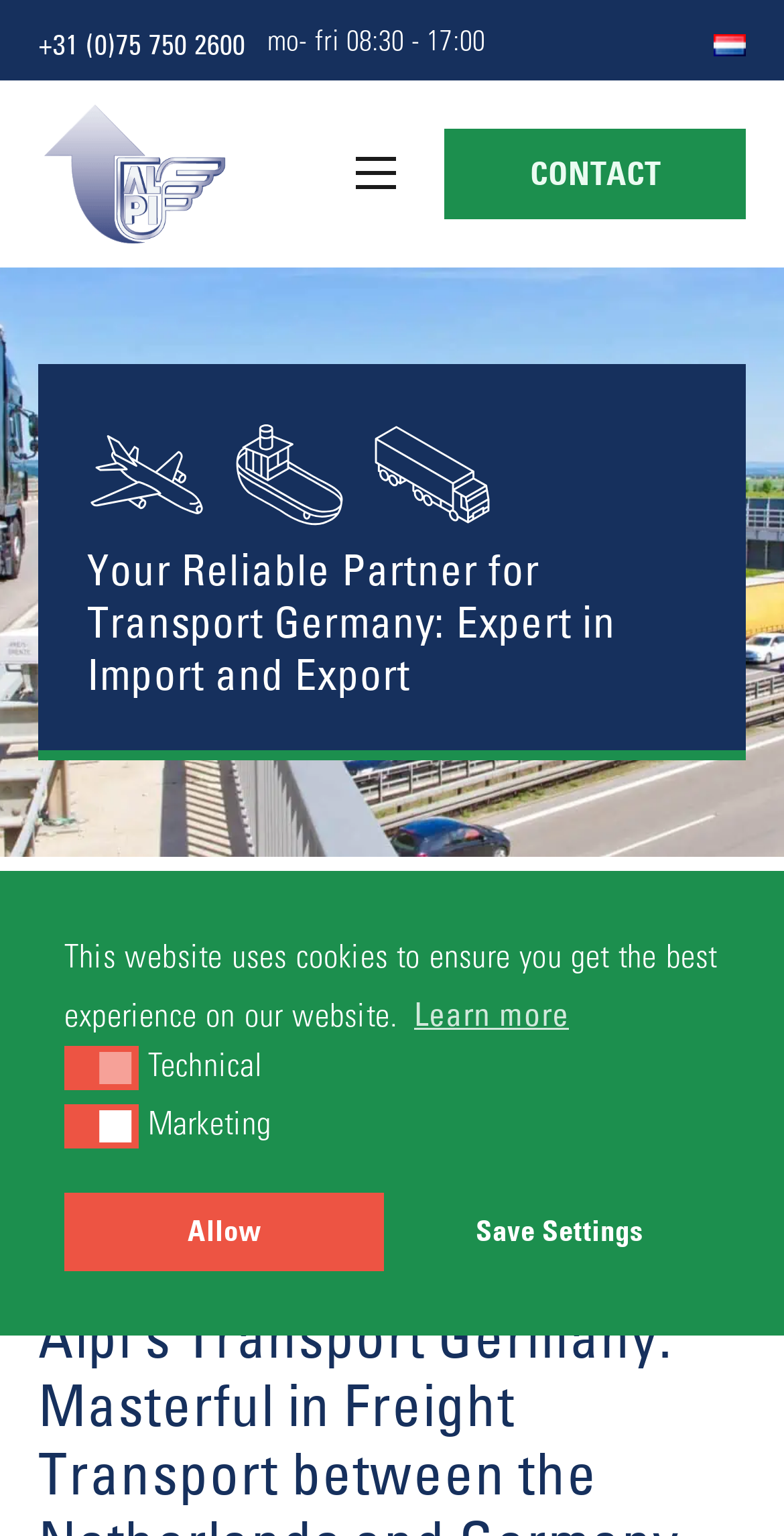Extract the main heading from the webpage content.

Your Reliable Partner for Transport Germany: Expert in Import and Export